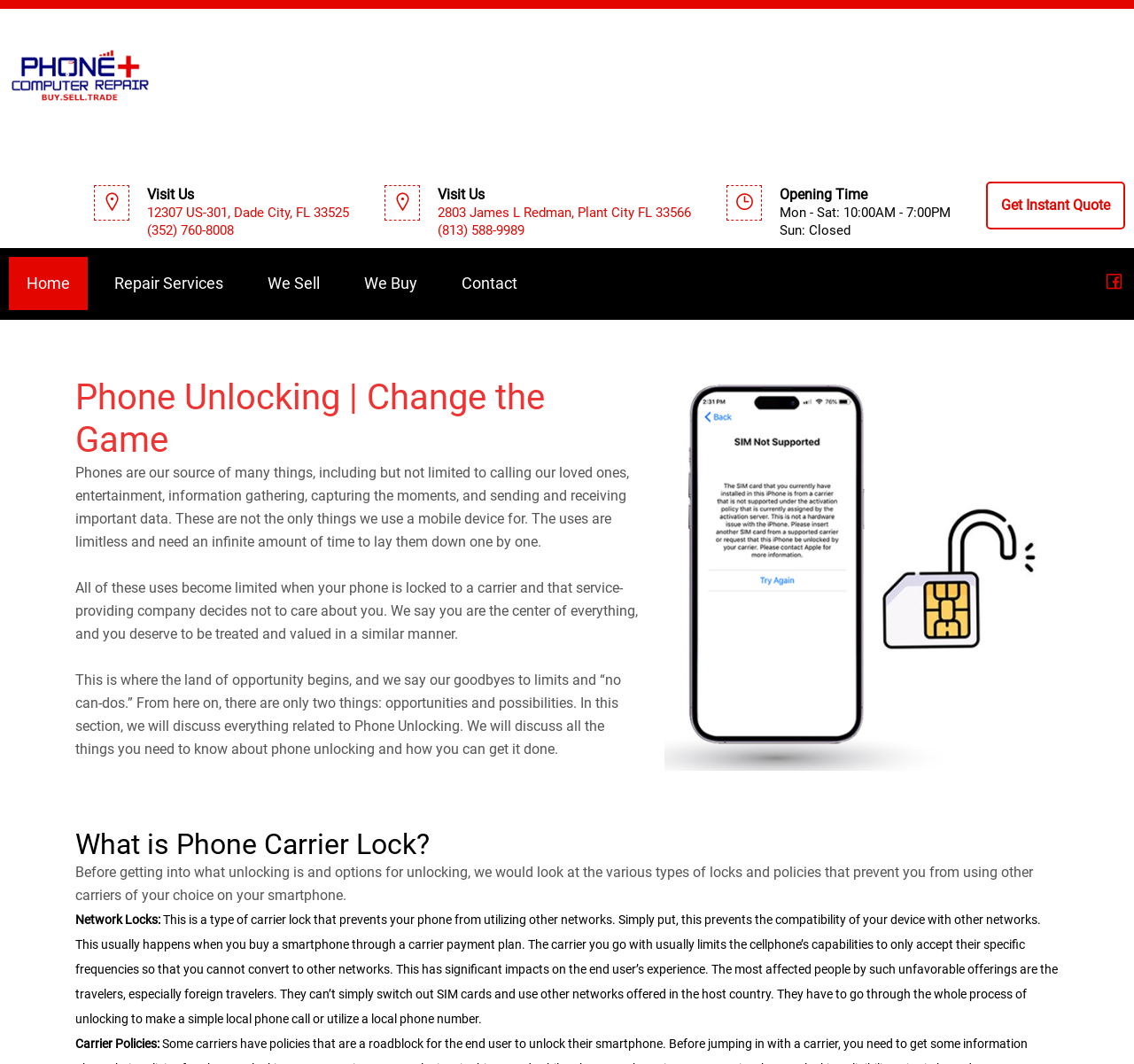What type of lock prevents a phone from utilizing other networks?
Observe the image and answer the question with a one-word or short phrase response.

Network Locks